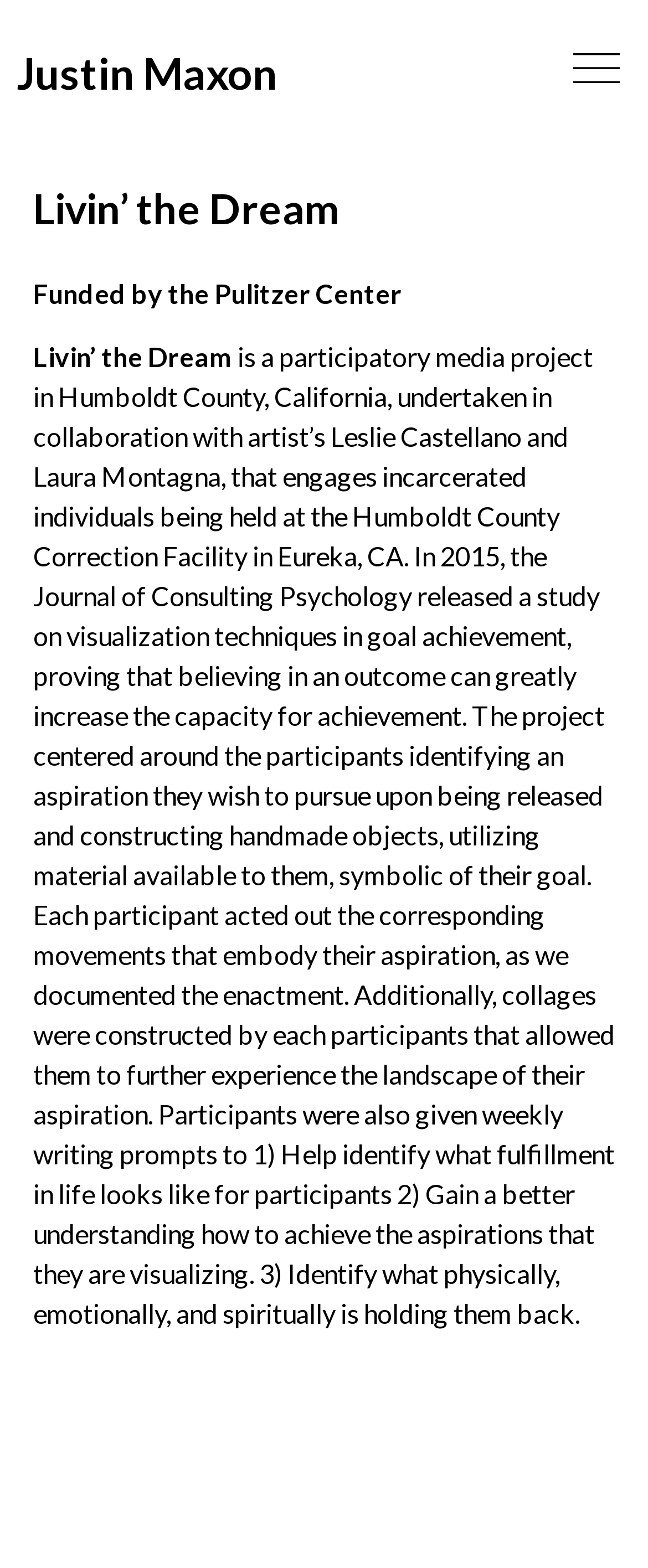What is the goal of the weekly writing prompts?
Please give a well-detailed answer to the question.

According to the text description, the weekly writing prompts are given to help identify what fulfillment in life looks like for participants, gain a better understanding of how to achieve their aspirations, and identify what is holding them back.